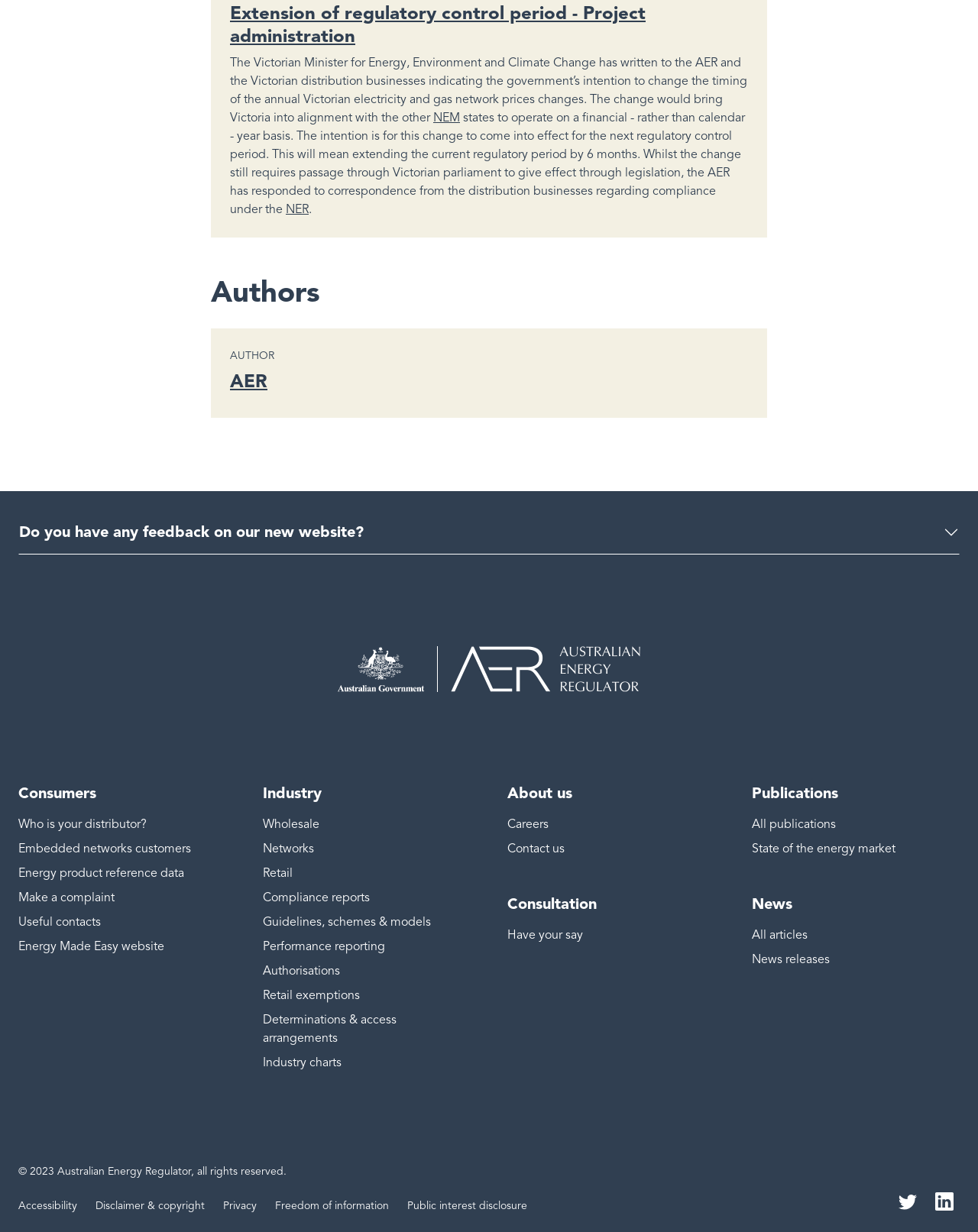Please specify the bounding box coordinates of the clickable section necessary to execute the following command: "Go to the 'Consumers' section".

[0.019, 0.636, 0.231, 0.652]